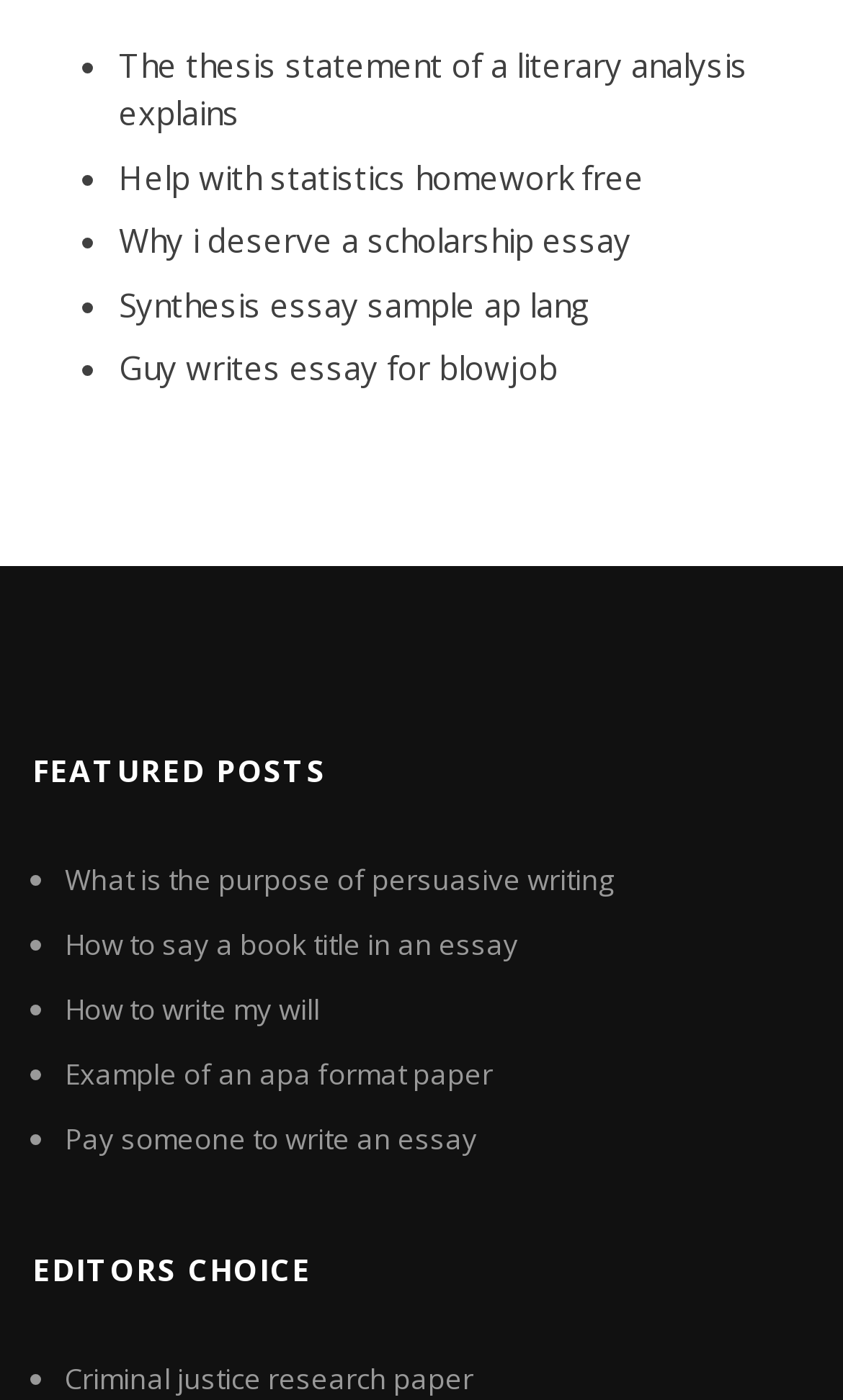Carefully examine the image and provide an in-depth answer to the question: What is the topic of the link 'How to write my will'?

The link 'How to write my will' suggests that the topic is about writing a will, which is a legal document that outlines how a person's assets will be distributed after their death.